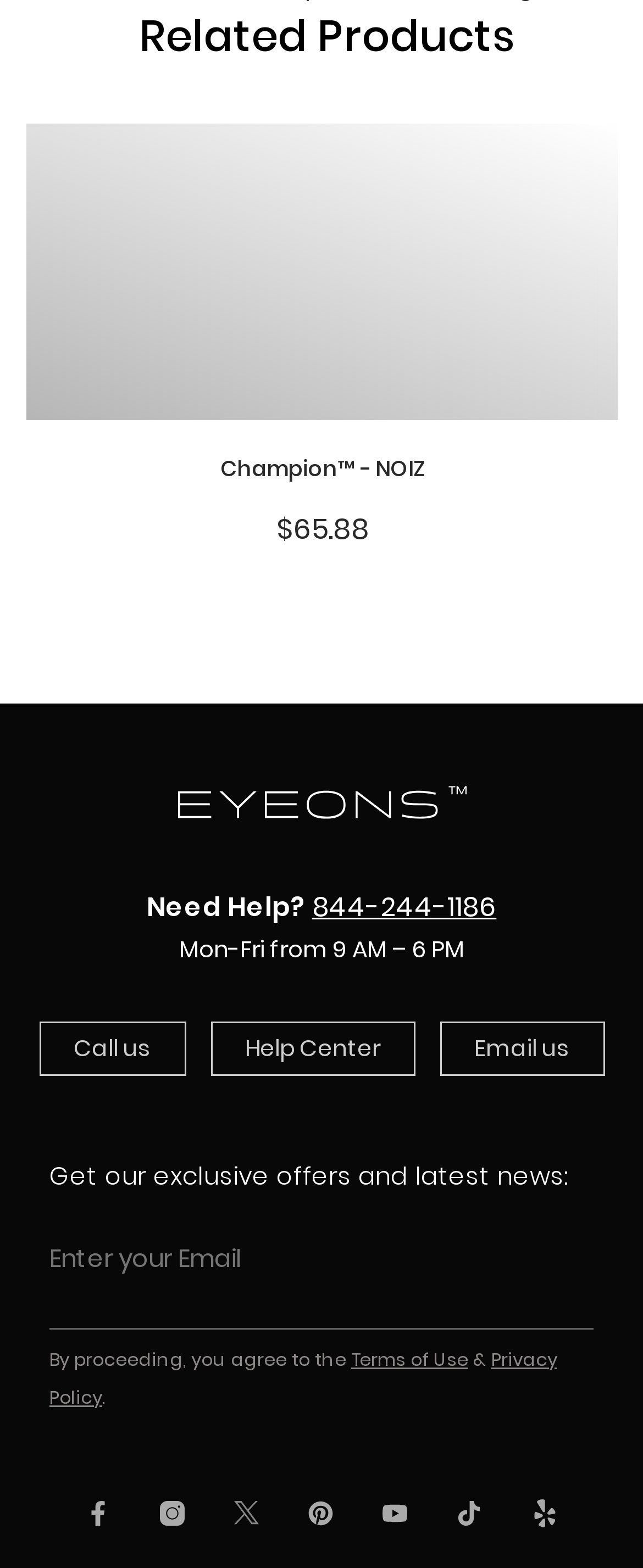Specify the bounding box coordinates of the region I need to click to perform the following instruction: "Click on the 'Related Product' link". The coordinates must be four float numbers in the range of 0 to 1, i.e., [left, top, right, bottom].

[0.041, 0.079, 0.964, 0.268]